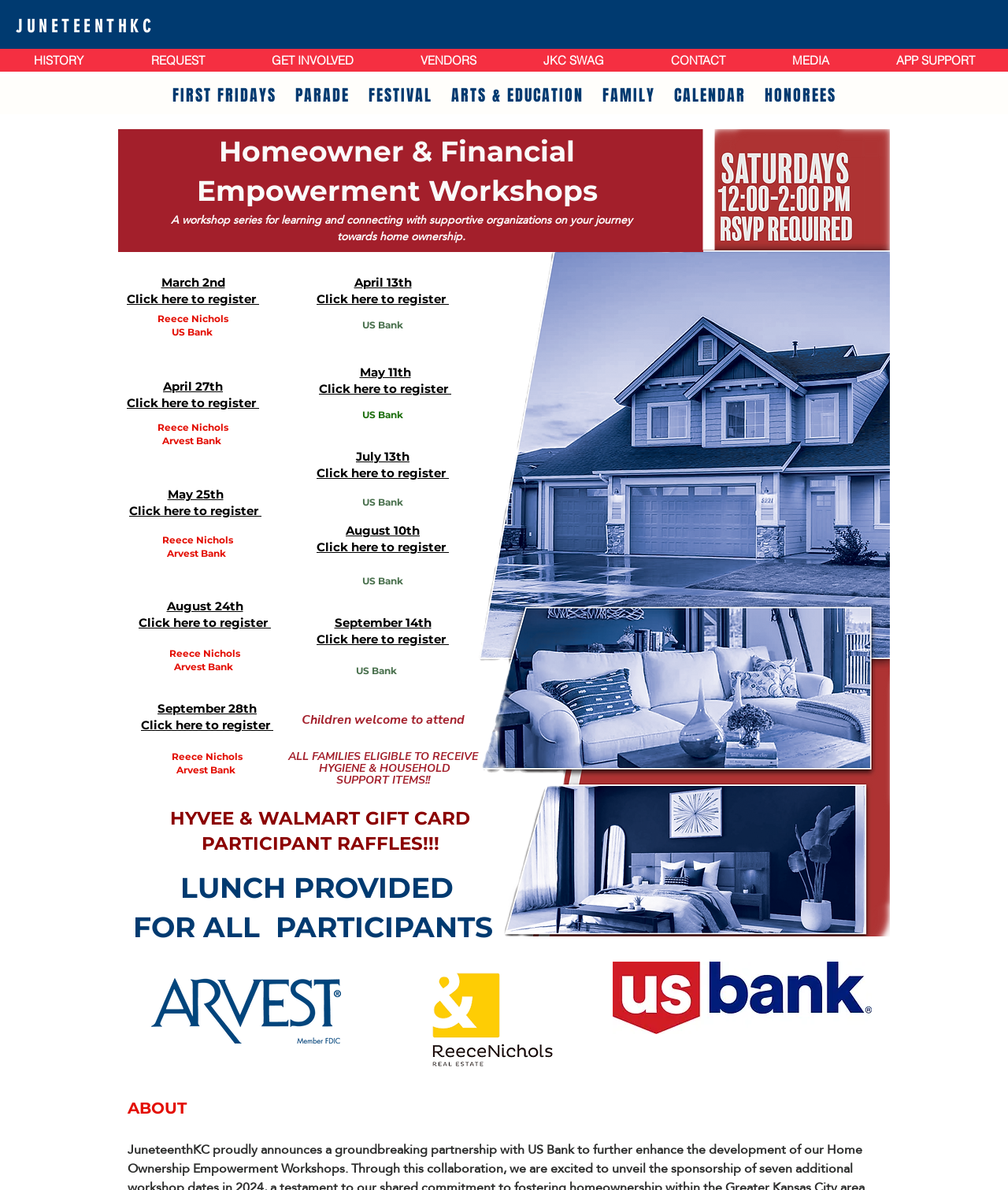What is the text of the first heading?
Look at the image and respond with a one-word or short-phrase answer.

JUNETEENTHKC